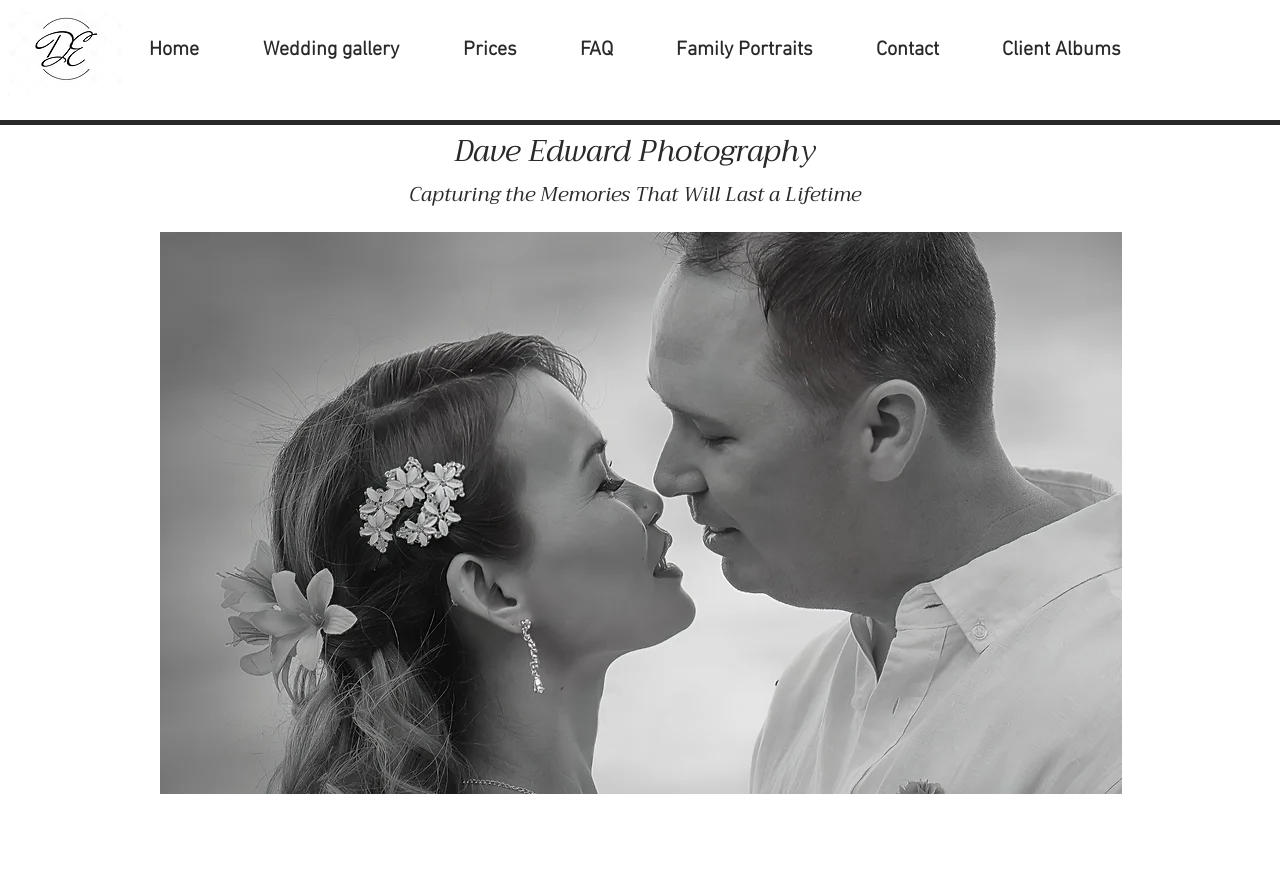Answer this question using a single word or a brief phrase:
What is the position of the image relative to the navigation menu?

Below